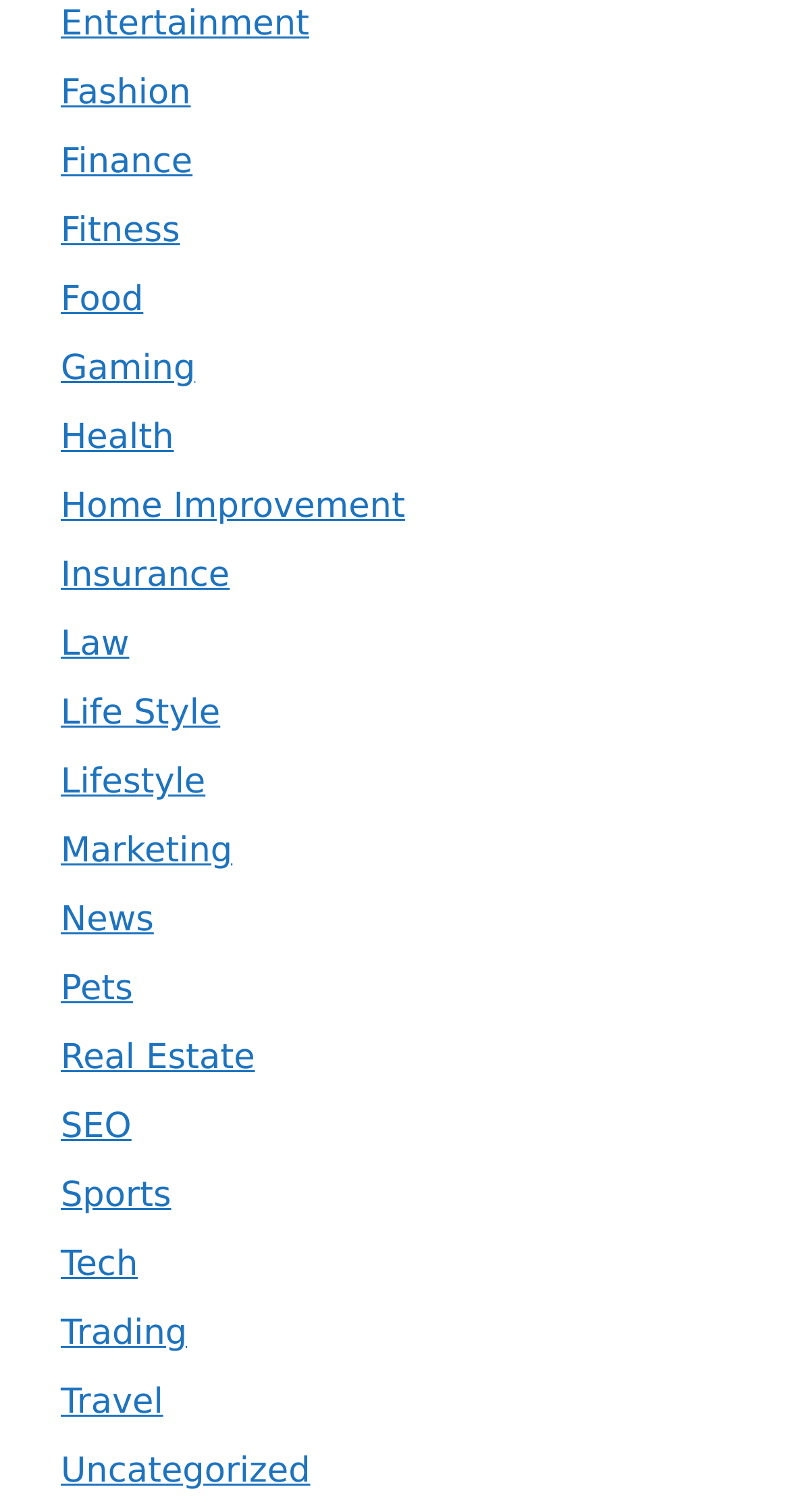Use a single word or phrase to respond to the question:
What is the last category listed?

Uncategorized